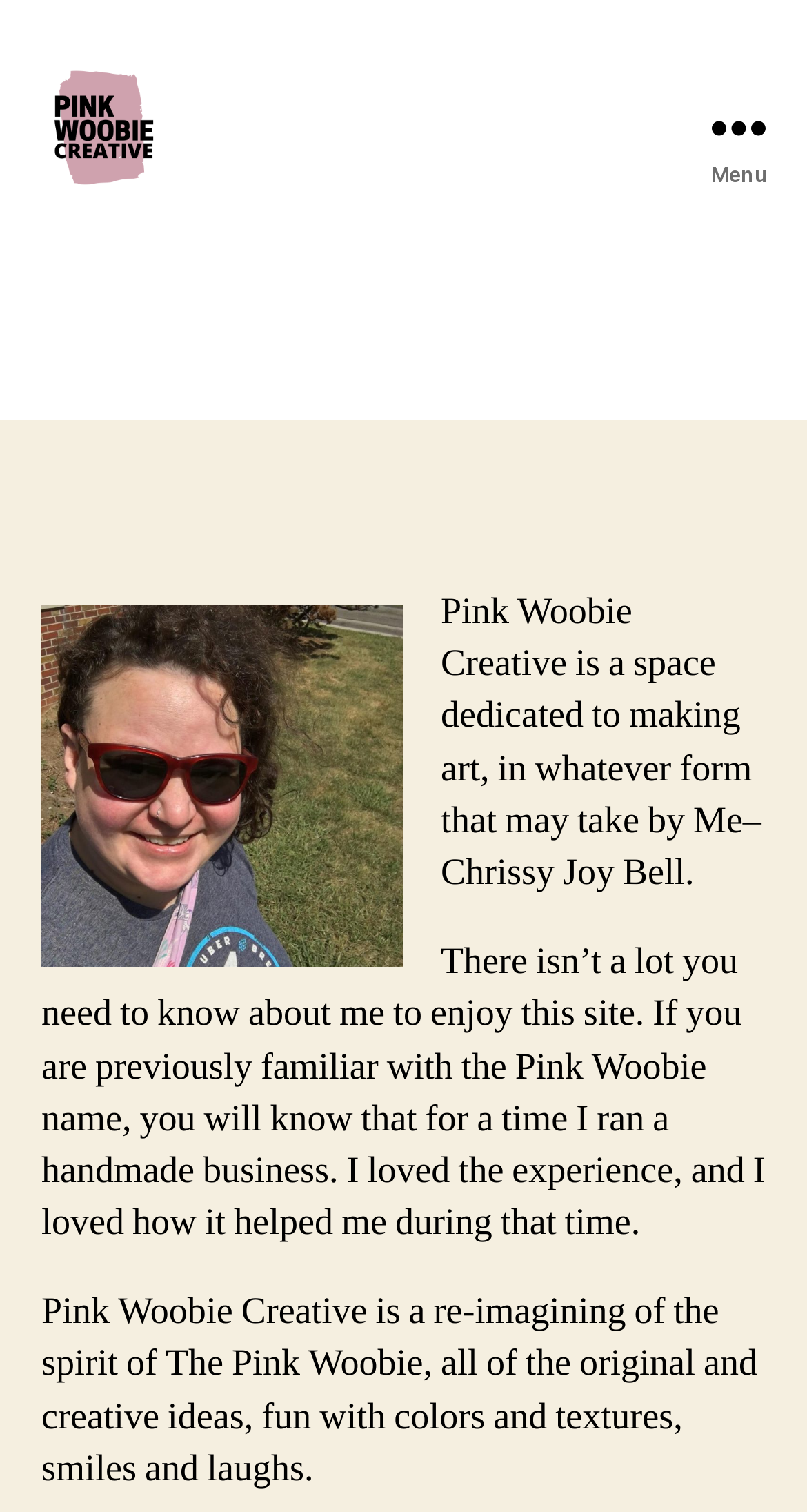Please reply to the following question using a single word or phrase: 
What is the name of the creative space?

Pink Woobie Creative